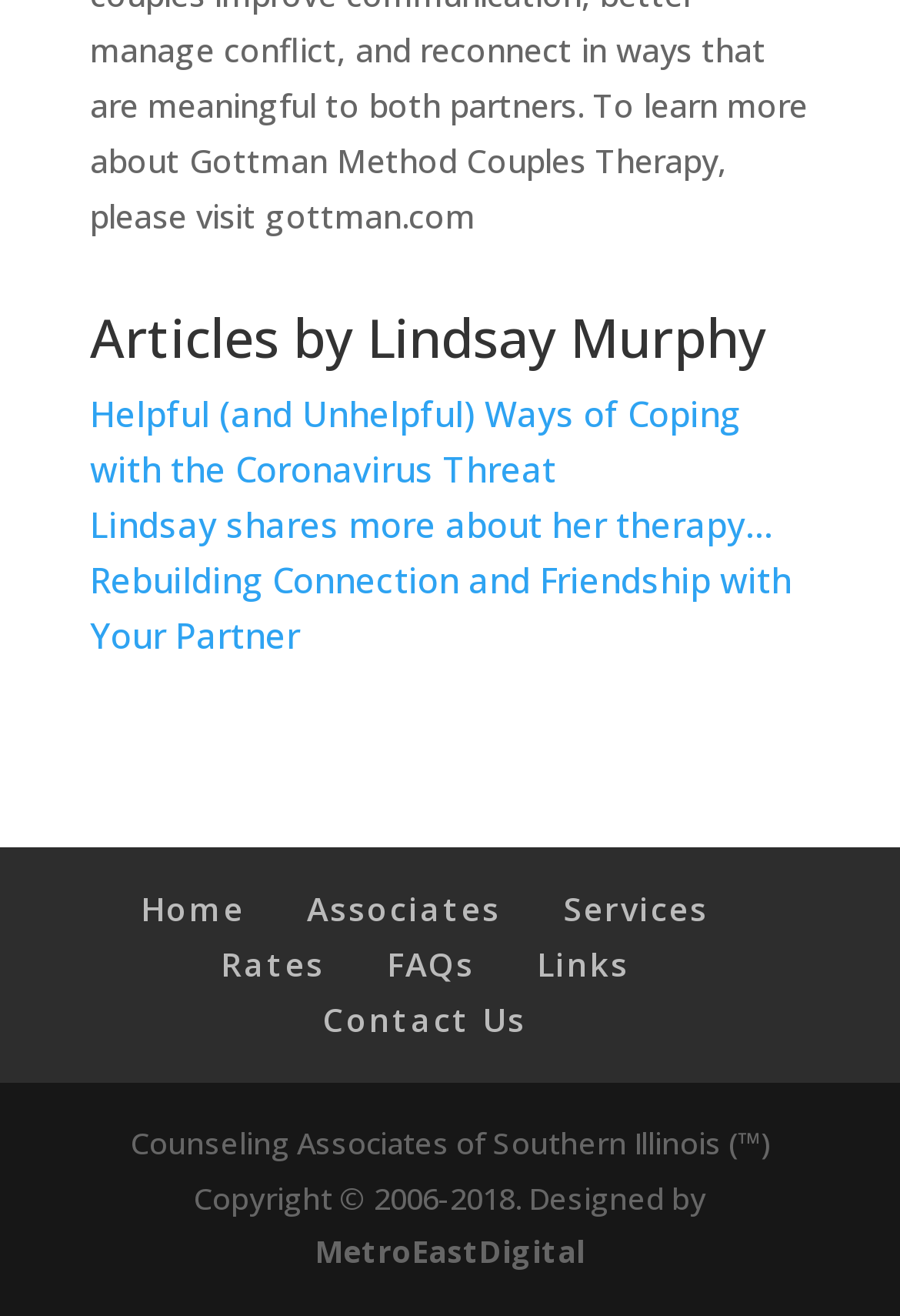How many articles are listed on the page?
Examine the image and give a concise answer in one word or a short phrase.

3